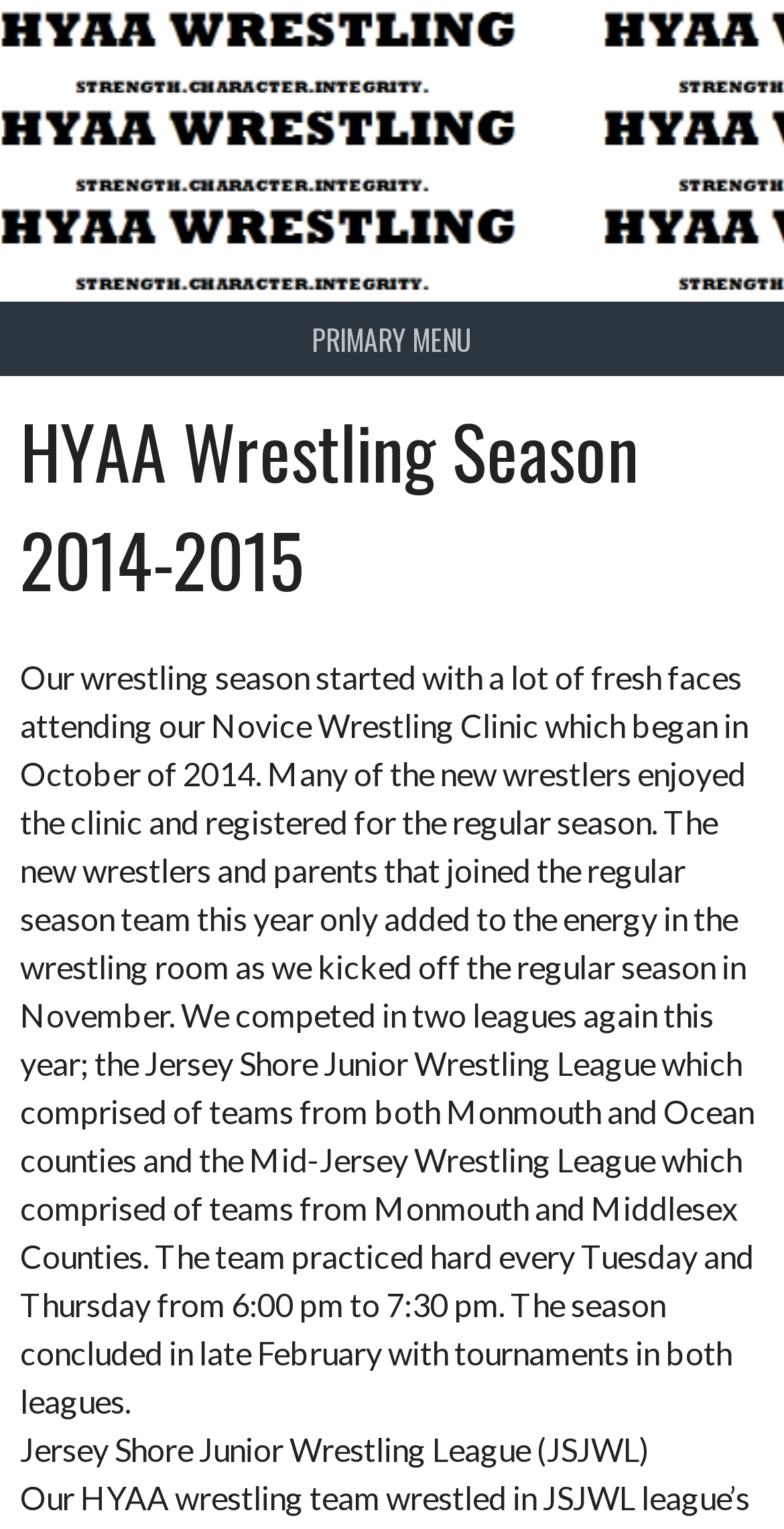Provide the bounding box for the UI element matching this description: "Primary Menu".

[0.0, 0.197, 1.0, 0.246]